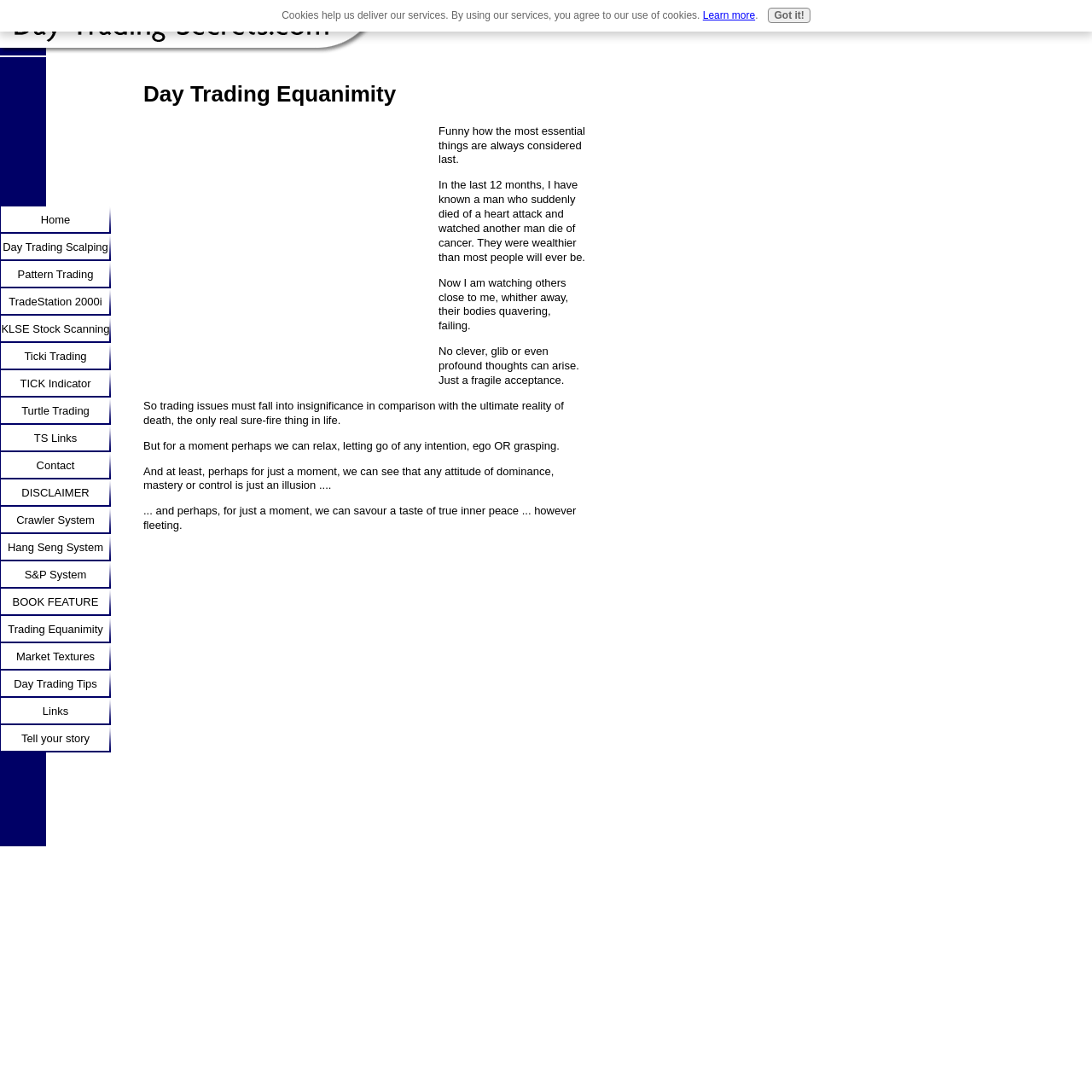Find the bounding box coordinates of the area to click in order to follow the instruction: "Go to the products page".

None